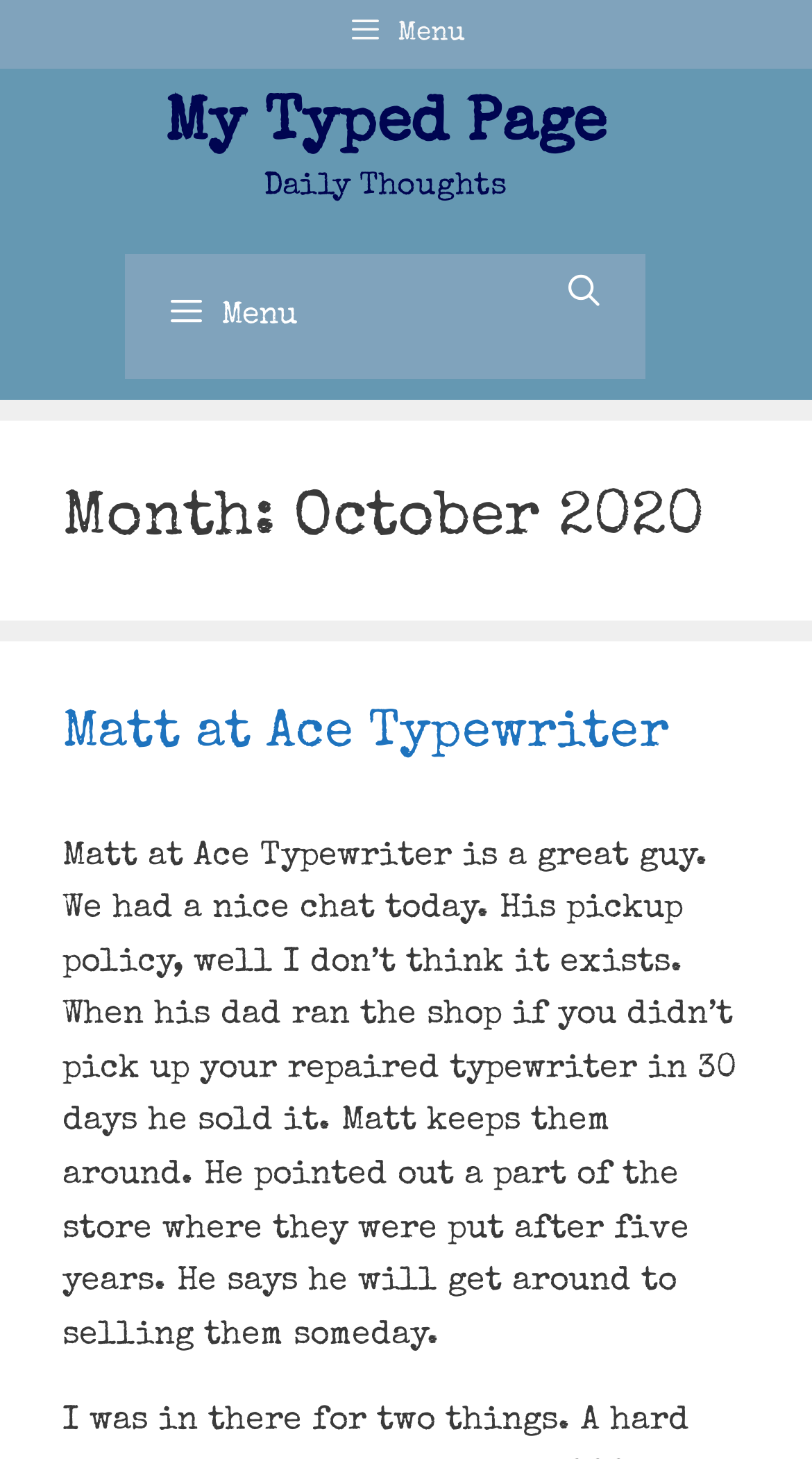Identify the bounding box of the UI element that matches this description: "Menu".

[0.154, 0.173, 0.795, 0.259]